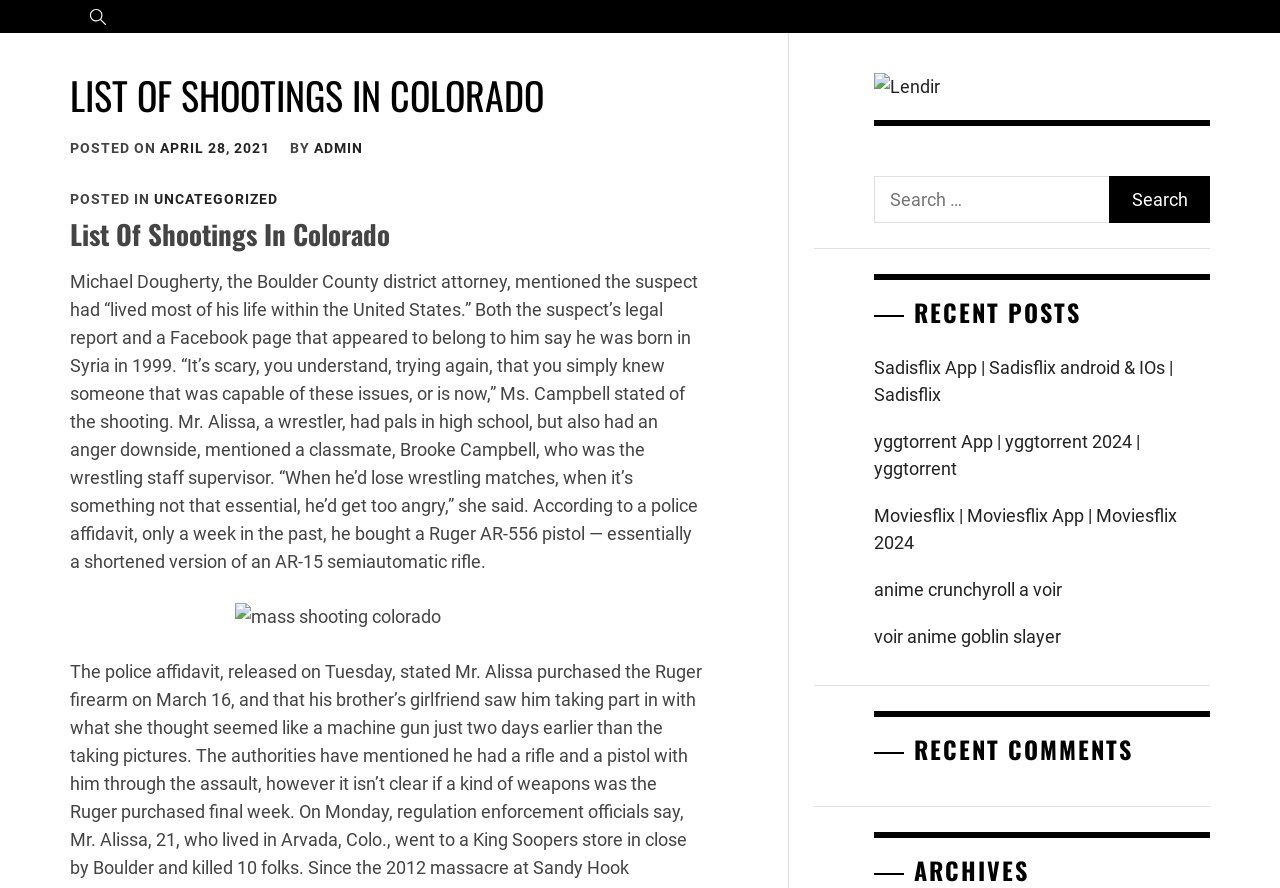Identify the bounding box coordinates for the element you need to click to achieve the following task: "Read the recent post about Sadisflix App". The coordinates must be four float values ranging from 0 to 1, formatted as [left, top, right, bottom].

[0.683, 0.387, 0.945, 0.471]